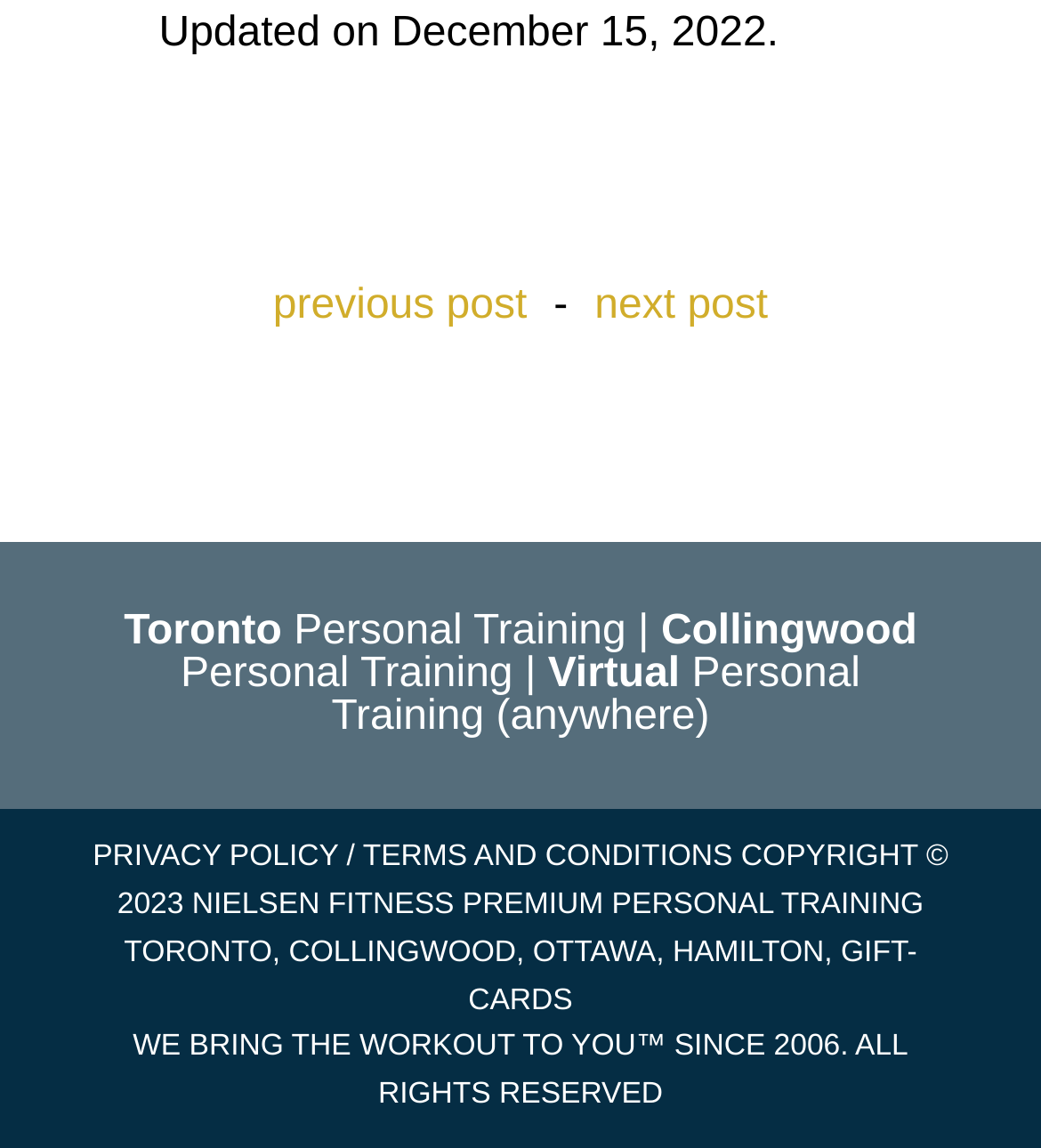Provide the bounding box coordinates for the UI element that is described by this text: "parent_node: Culture aria-label="Culture submenu"". The coordinates should be in the form of four float numbers between 0 and 1: [left, top, right, bottom].

None